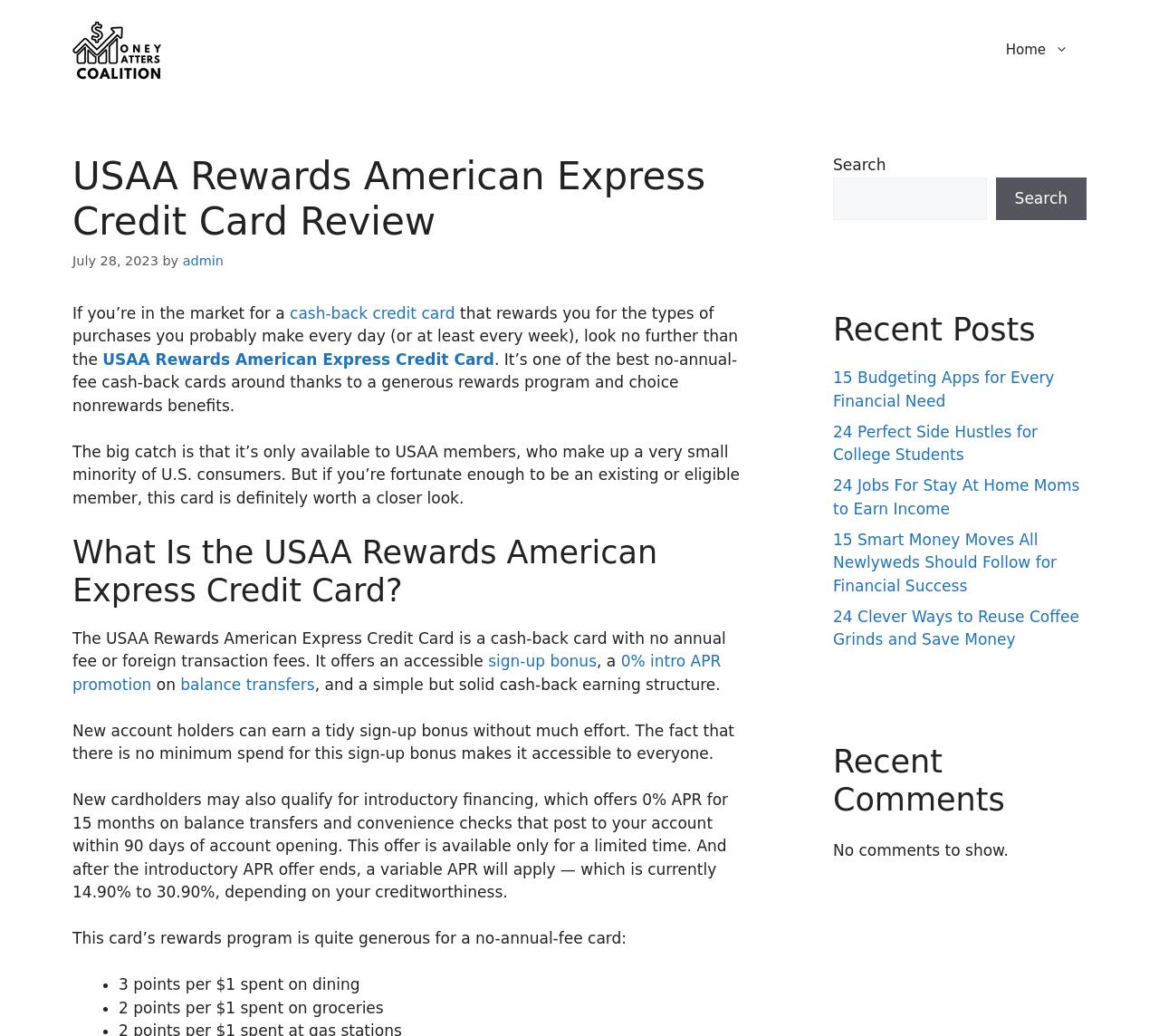What is the purpose of the search box?
Provide a thorough and detailed answer to the question.

I determined the answer by looking at the search box element, which has a placeholder text 'Search' and a button labeled 'Search', indicating that its purpose is to allow users to search for something on the website.